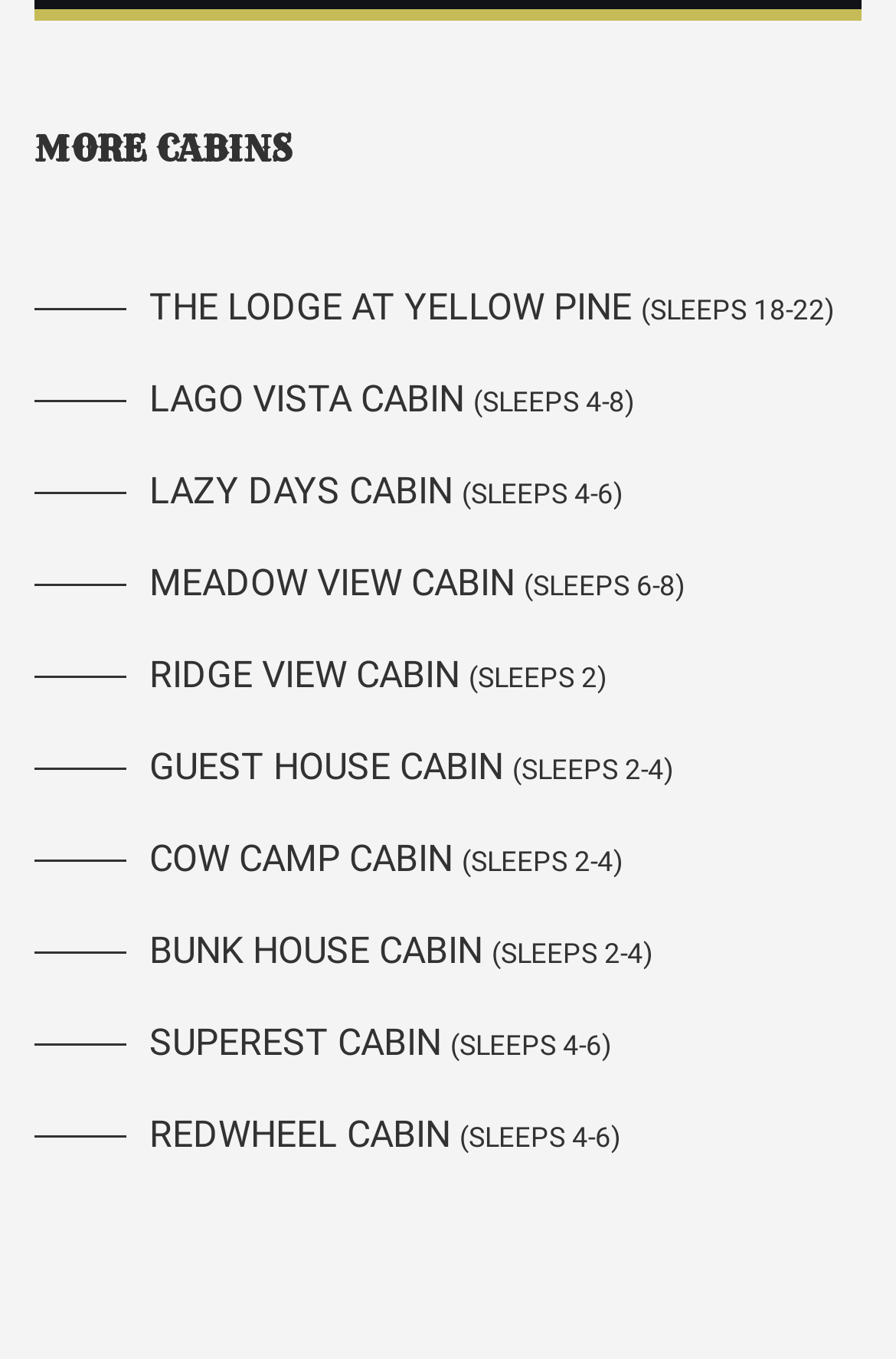Using the provided description: "Cow Camp Cabin (Sleeps 2-4)", find the bounding box coordinates of the corresponding UI element. The output should be four float numbers between 0 and 1, in the format [left, top, right, bottom].

[0.038, 0.594, 0.695, 0.661]